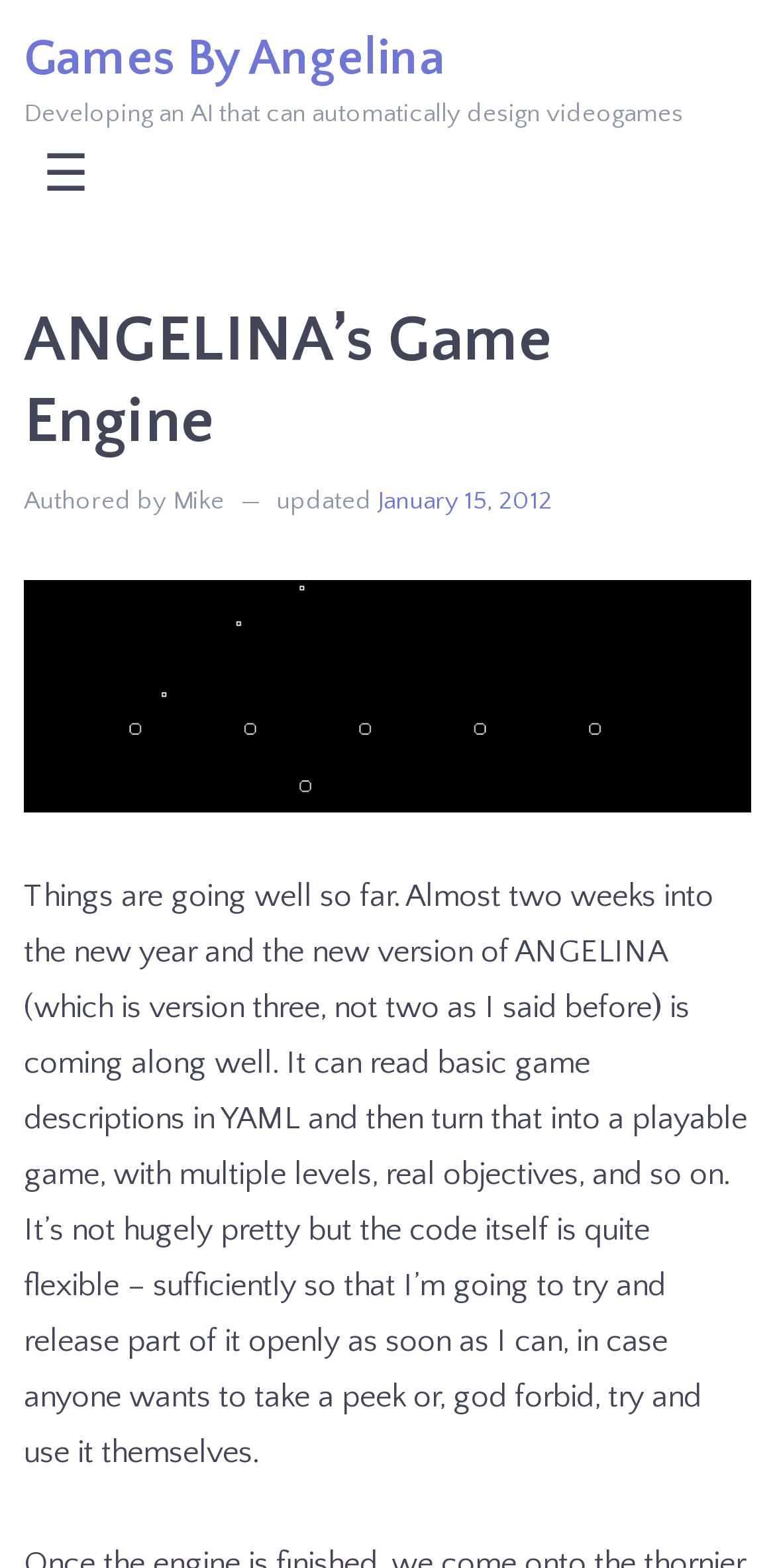What is the current status of the new version of ANGELINA?
Please give a detailed and elaborate explanation in response to the question.

I found the answer by looking at the 'StaticText' element with the text 'Things are going well so far. Almost two weeks into the new year and the new version of ANGELINA (which is version three, not two as I said before) is coming along well.'. This text suggests that the new version of ANGELINA is currently in development and making progress.